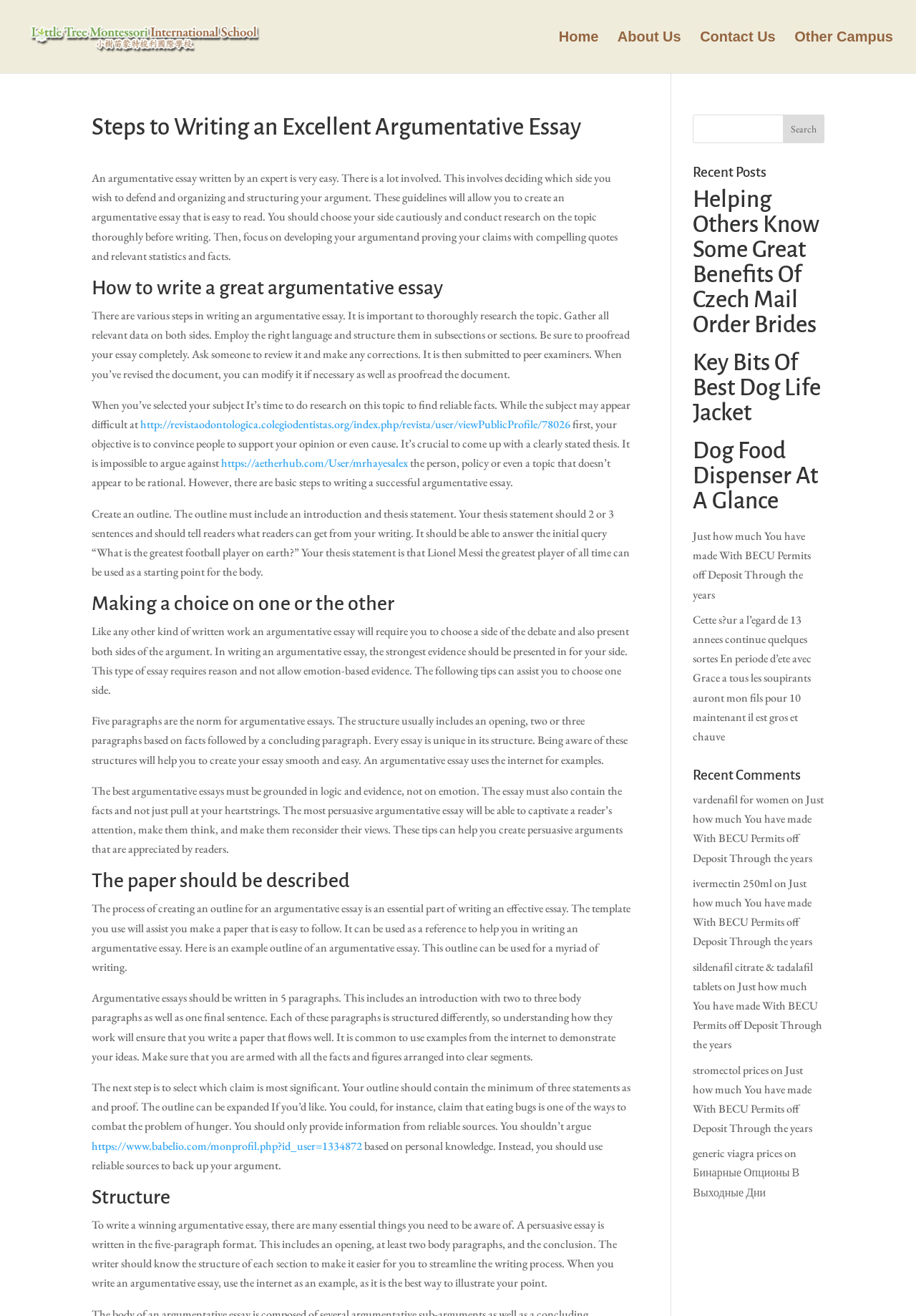Please specify the bounding box coordinates of the clickable region to carry out the following instruction: "Go to Home page". The coordinates should be four float numbers between 0 and 1, in the format [left, top, right, bottom].

[0.61, 0.024, 0.653, 0.055]